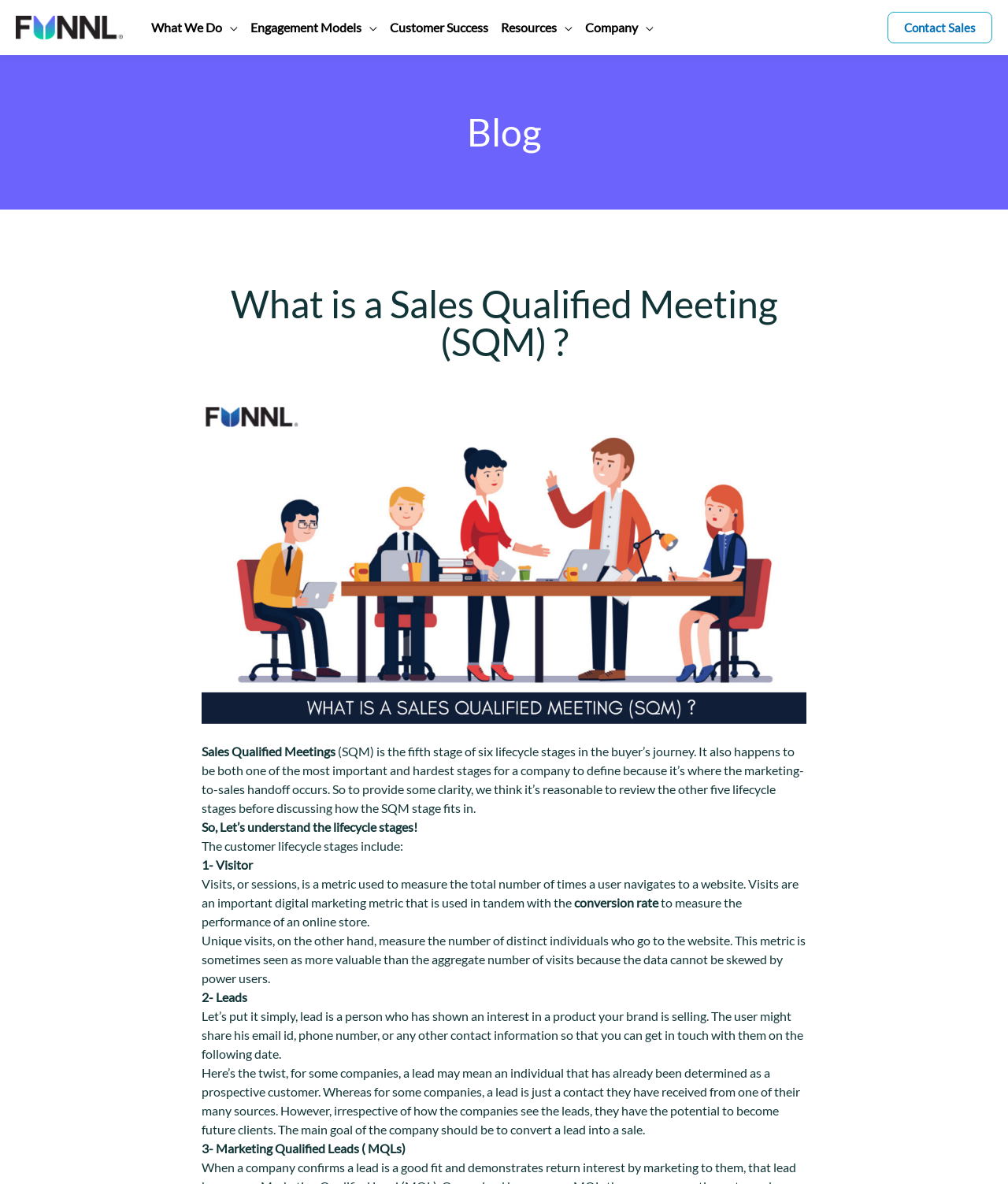Identify the bounding box for the UI element specified in this description: "March 2023". The coordinates must be four float numbers between 0 and 1, formatted as [left, top, right, bottom].

None